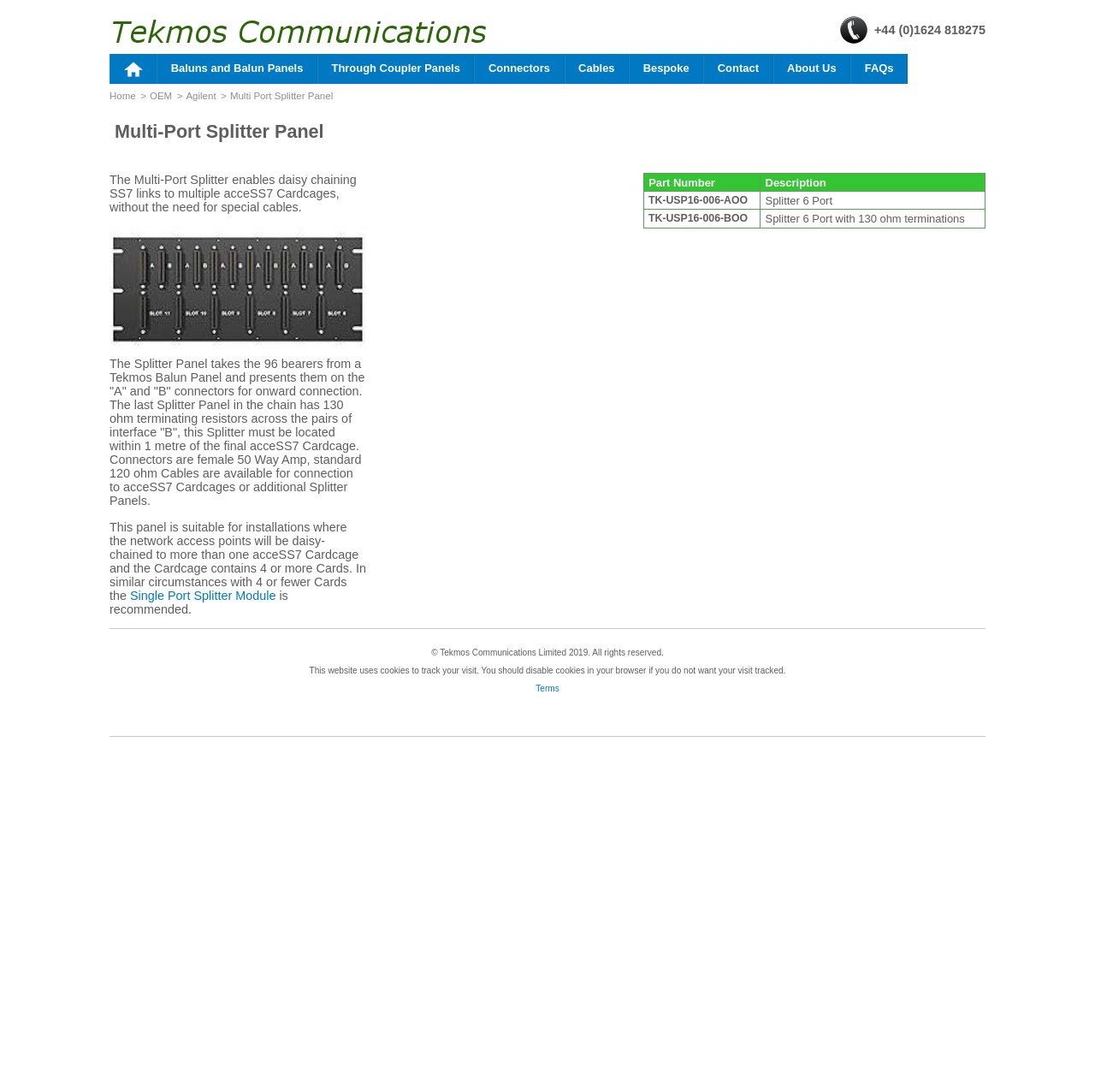Highlight the bounding box coordinates of the region I should click on to meet the following instruction: "Click the Single Port Splitter Module link".

[0.119, 0.539, 0.252, 0.552]